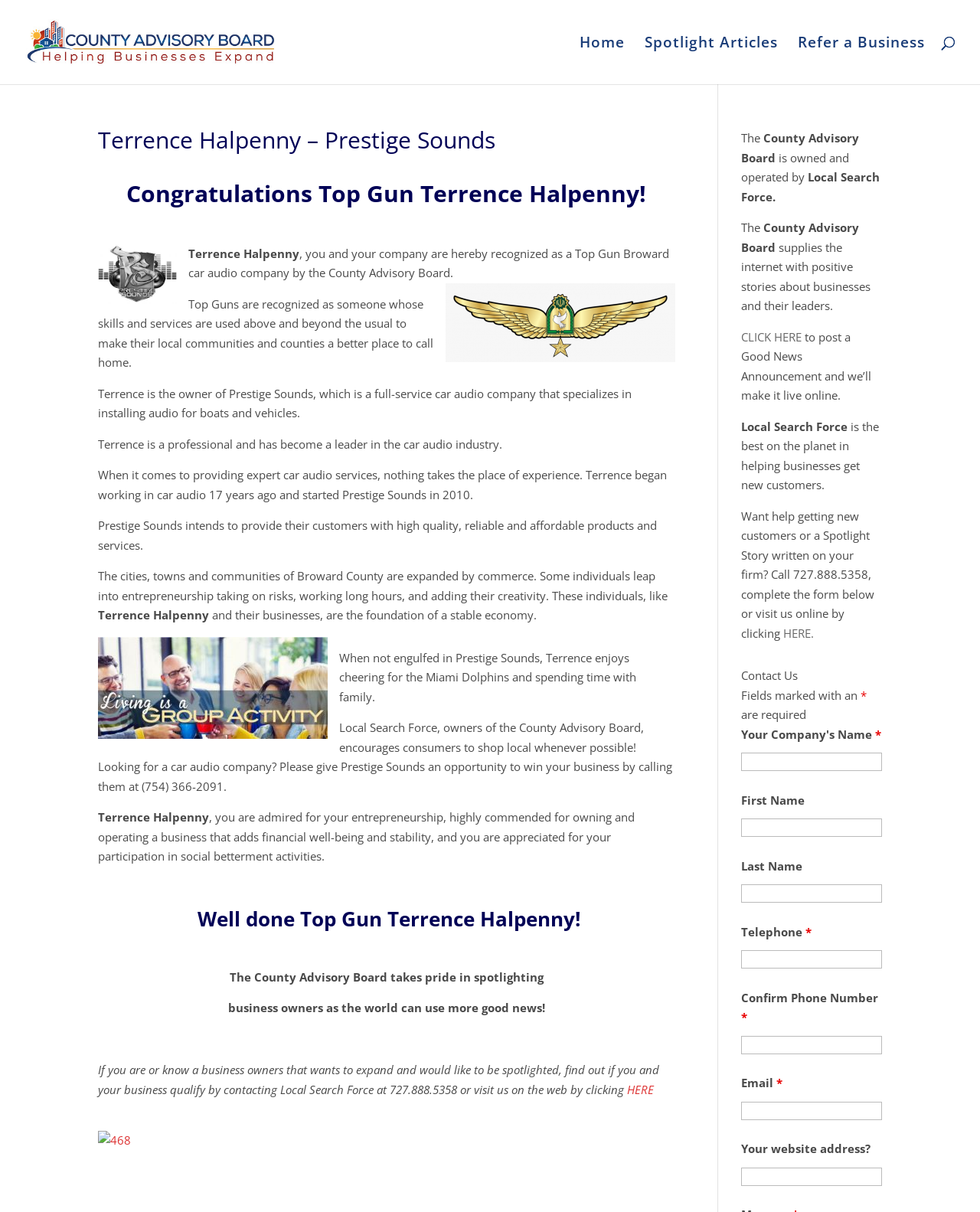What is the purpose of the County Advisory Board?
With the help of the image, please provide a detailed response to the question.

The answer can be found in the section where it is mentioned that 'The County Advisory Board supplies the internet with positive stories about businesses and their leaders.'